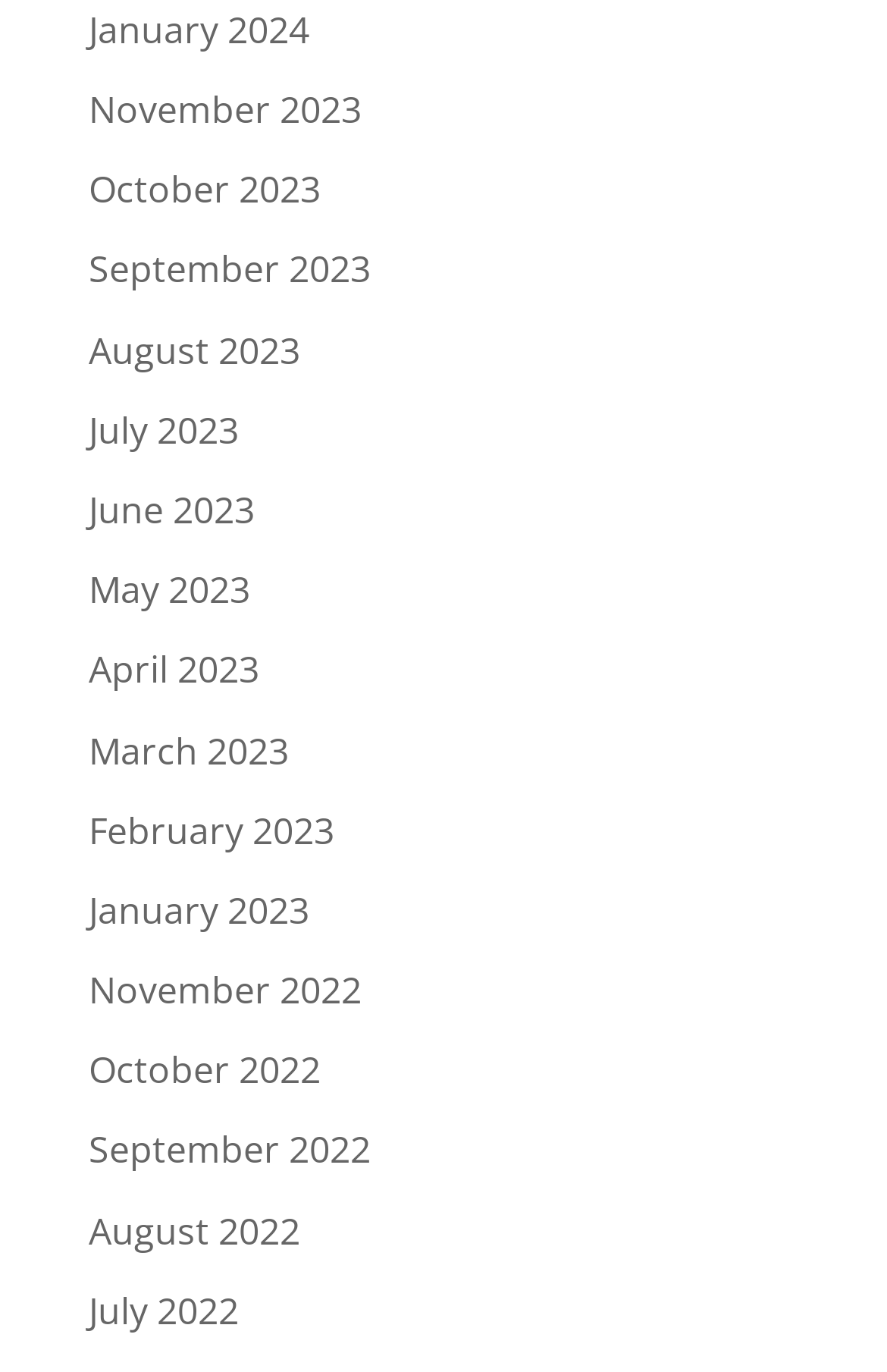Find the bounding box coordinates for the UI element that matches this description: "September 2022".

[0.1, 0.82, 0.418, 0.856]